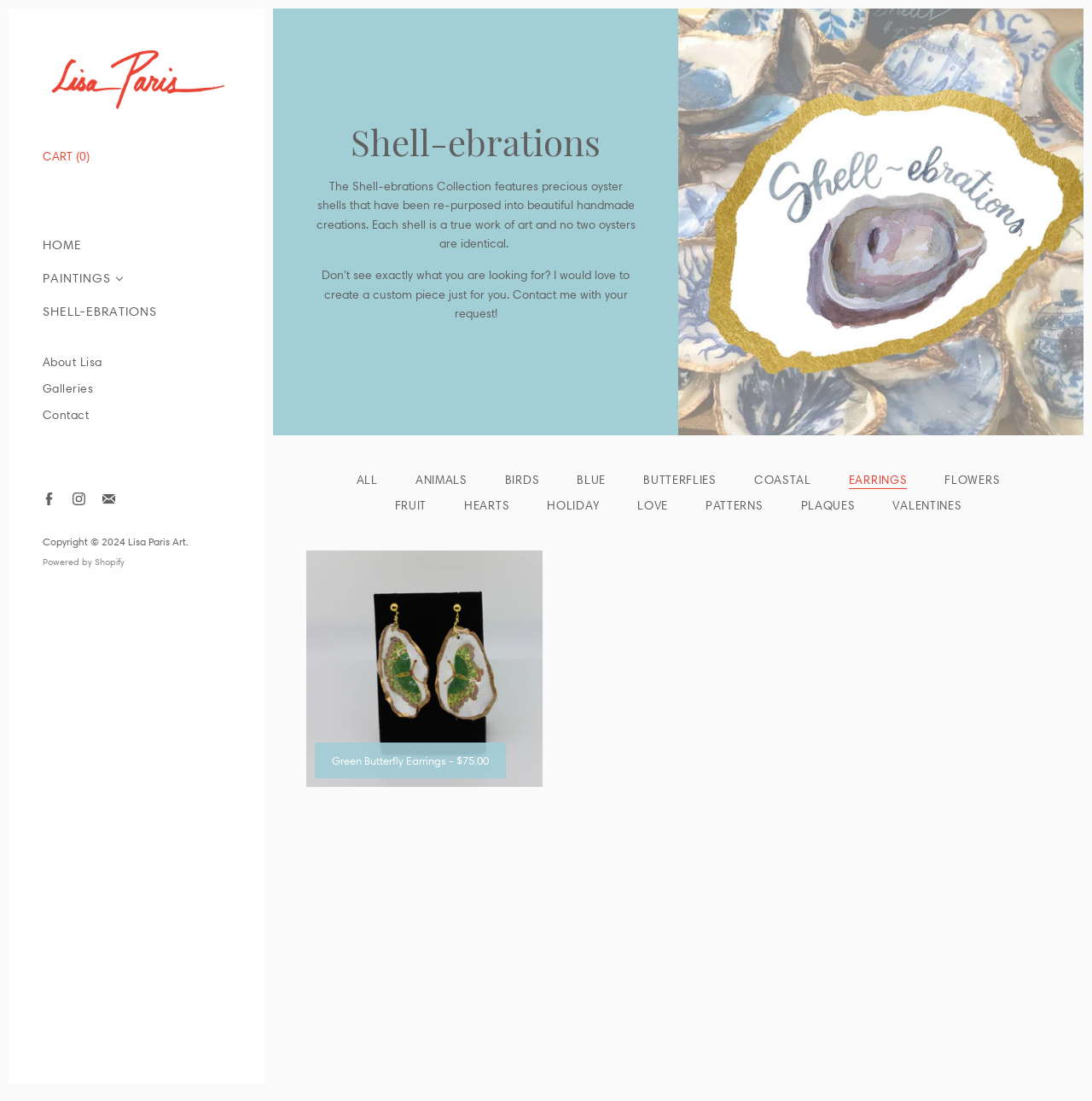What is the price of the Green Butterfly Earrings?
Respond to the question with a single word or phrase according to the image.

$75.00